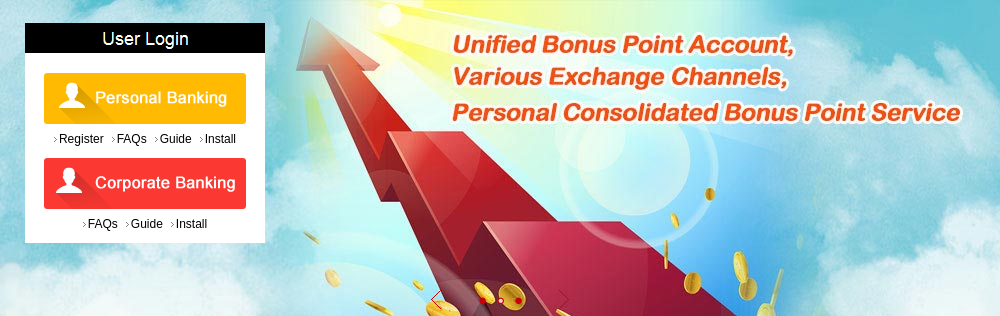With reference to the image, please provide a detailed answer to the following question: What is symbolized by the graphic above the login options?

The question asks about the meaning of the graphic above the login options. The caption describes the graphic as visualizing an upward trend with arrows and golden coins, which are common symbols of growth and financial success. Therefore, it can be inferred that the graphic is meant to convey a sense of prosperity and financial achievement.